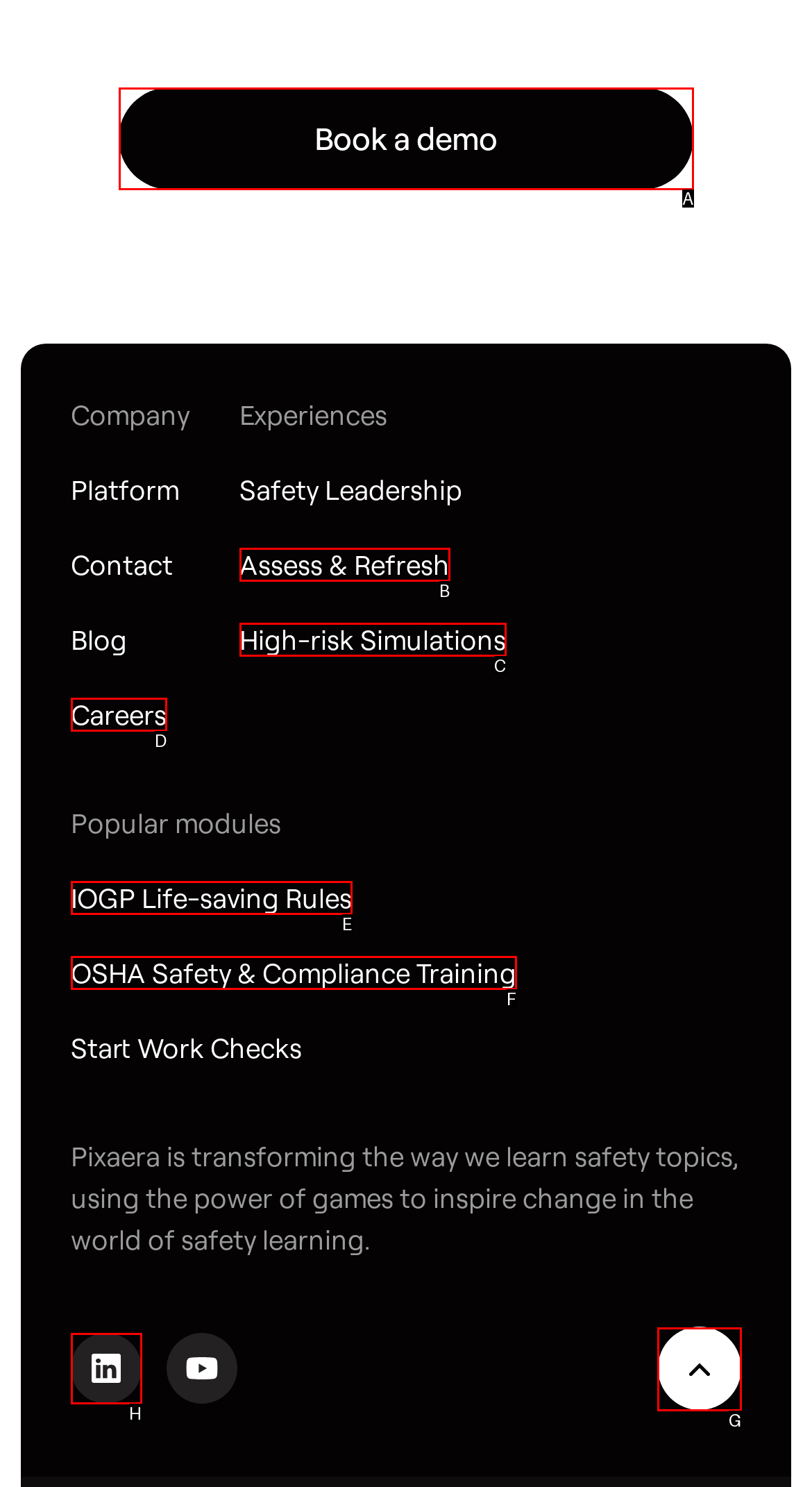What option should you select to complete this task: Go to NEWS page? Indicate your answer by providing the letter only.

None